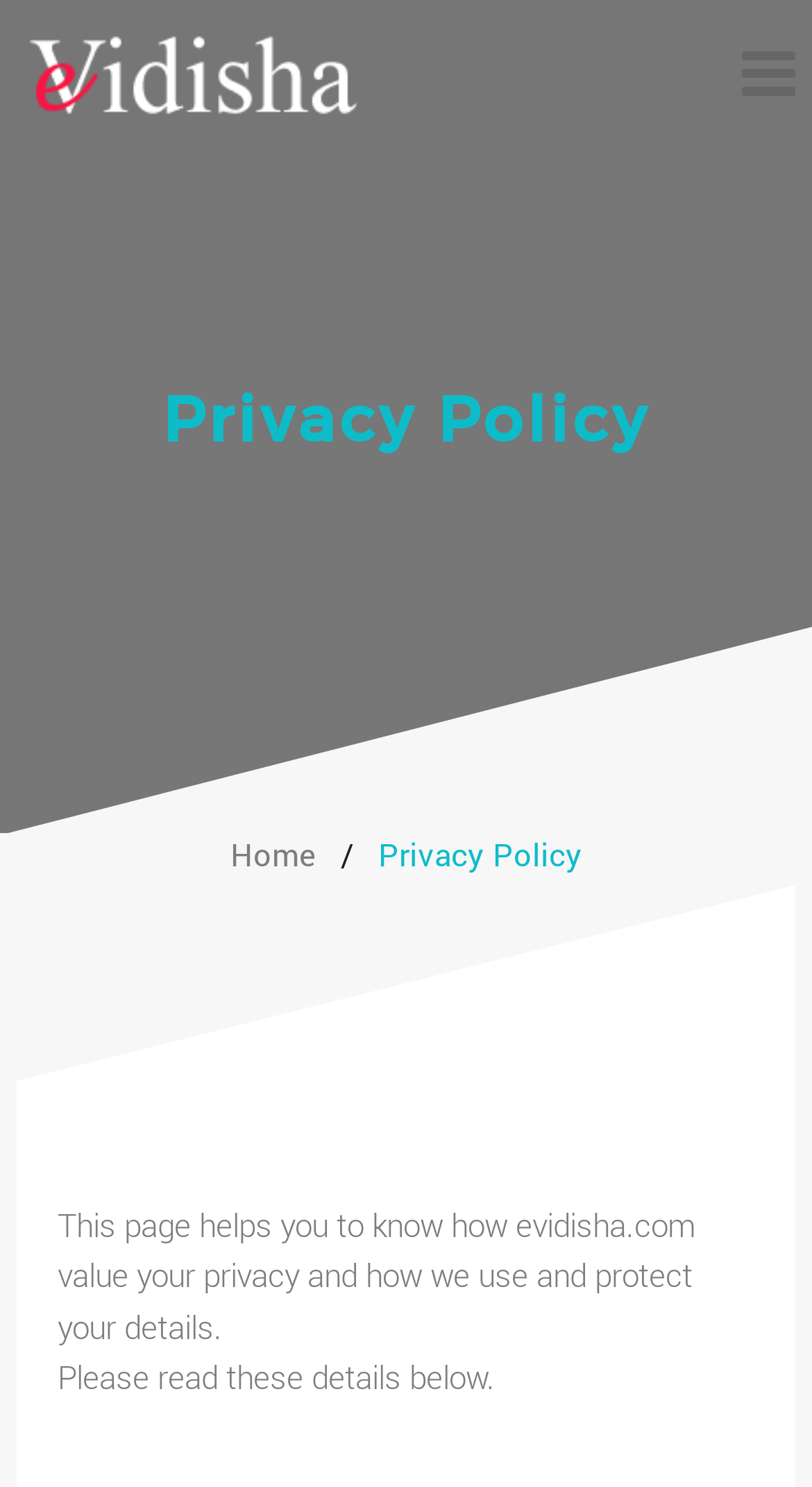Find and provide the bounding box coordinates for the UI element described with: "alt="eVidisha"".

[0.02, 0.061, 0.456, 0.086]